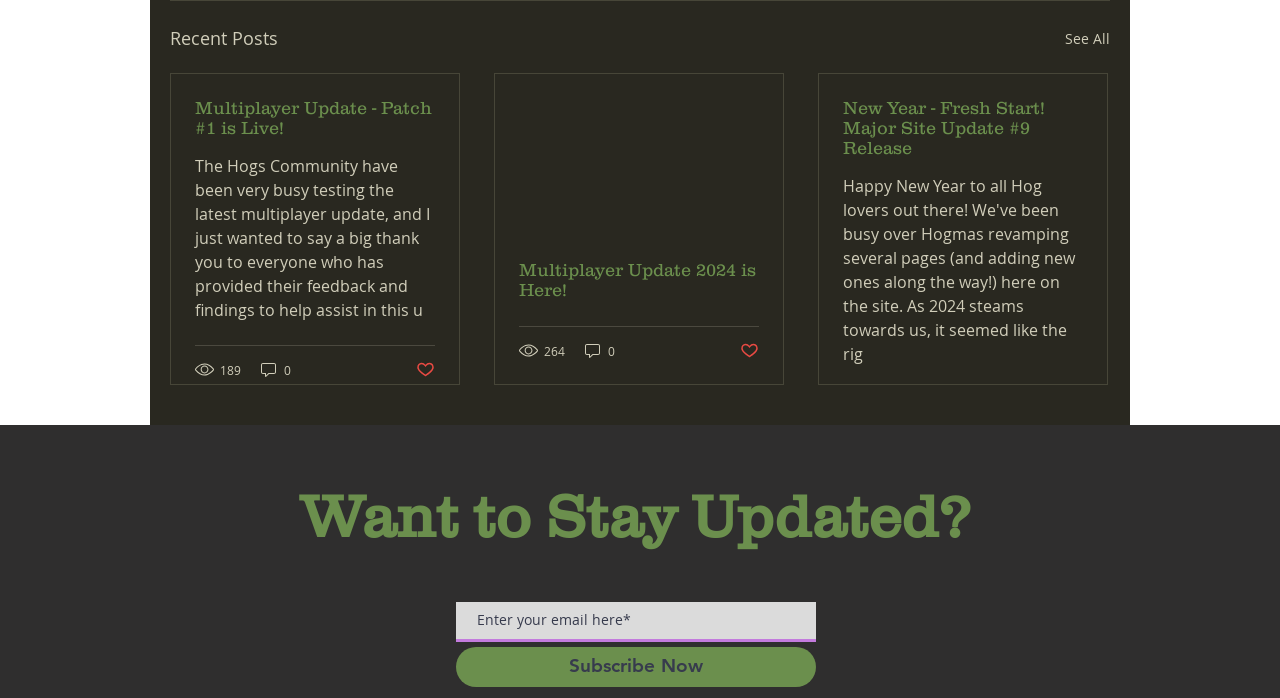Locate the bounding box coordinates of the element I should click to achieve the following instruction: "Enter your email address".

[0.356, 0.862, 0.638, 0.919]